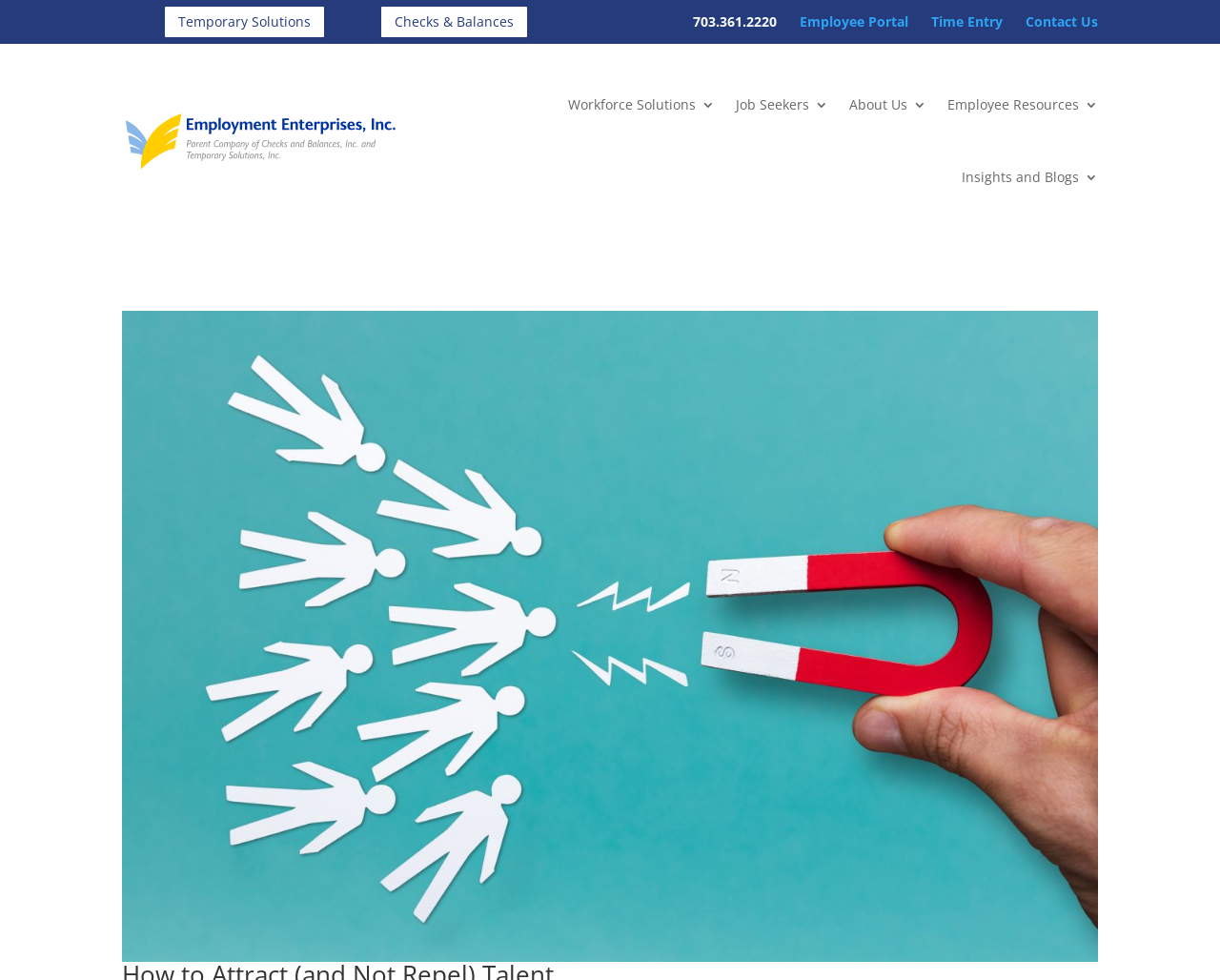Describe every aspect of the webpage comprehensively.

The webpage is titled "How to Attract (and Not Repel) Talent - Employment Enterprises". At the top, there are several links, including "Temporary Solutions", "Checks & Balances", and a phone number "703.361.2220" with some extra spaces. To the right of the phone number, there are more links, such as "Employee Portal", "Time Entry", and "Contact Us". 

Below these links, there is a large image that spans almost the entire width of the page. Above the image, there are several links, including an empty link, "Workforce Solutions 3", "Job Seekers 3", "About Us 3", "Employee Resources 3", and "Insights and Blogs 3". These links are arranged in a horizontal row, with the empty link at the leftmost position, and "Insights and Blogs 3" at the rightmost position.